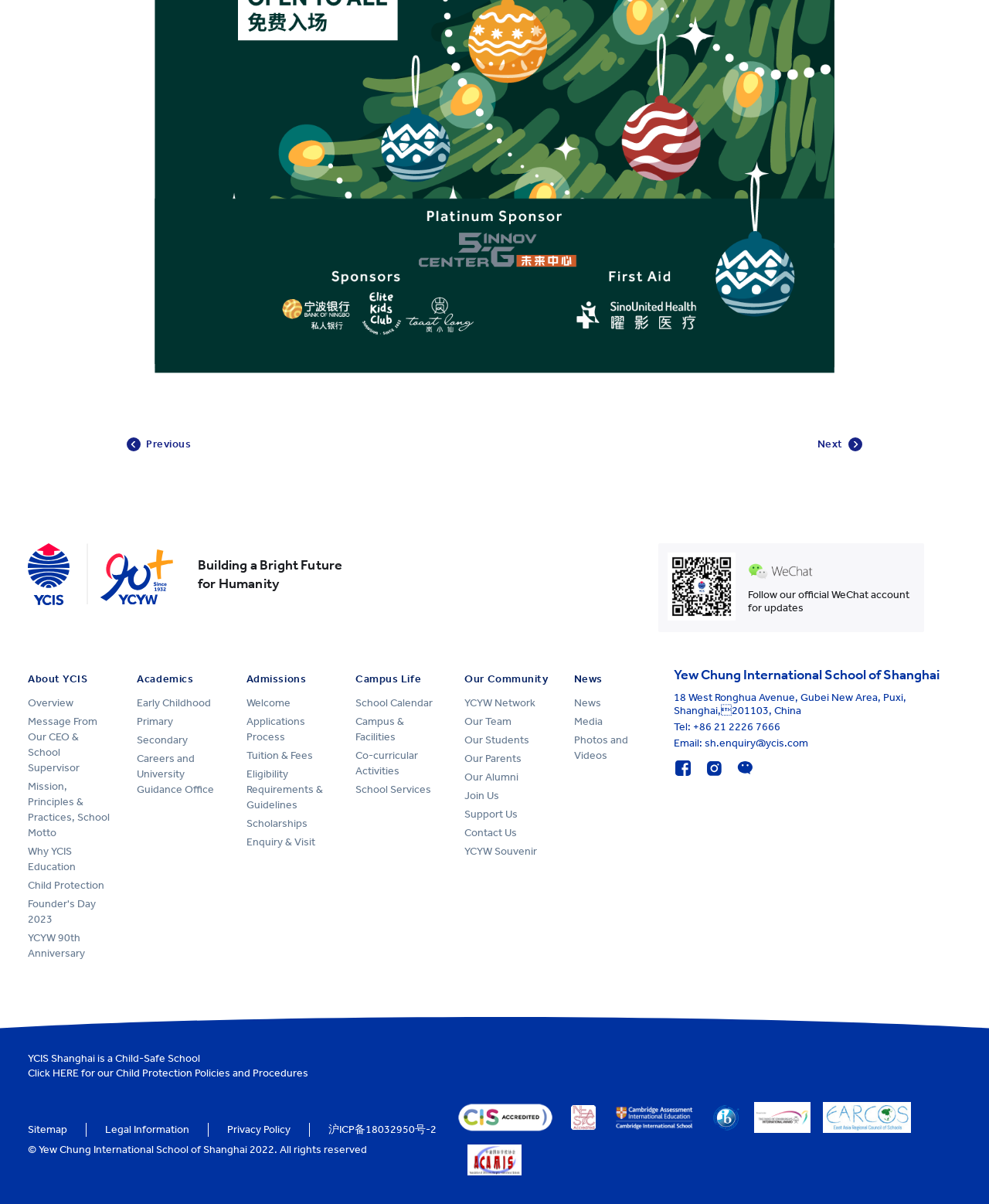Could you indicate the bounding box coordinates of the region to click in order to complete this instruction: "View the 'School Calendar'".

[0.359, 0.578, 0.437, 0.591]